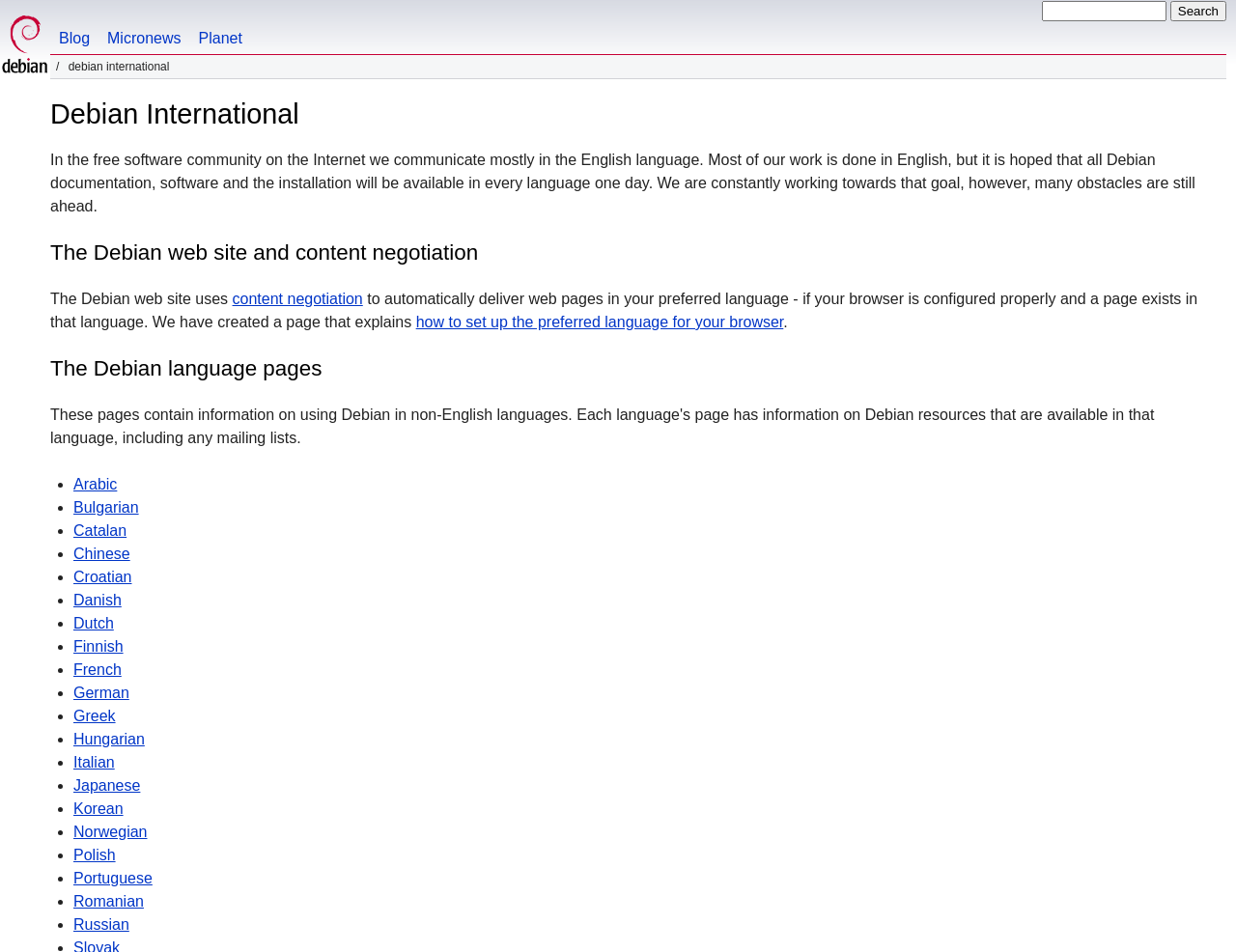How does the Debian website determine the language of the webpage?
Make sure to answer the question with a detailed and comprehensive explanation.

According to the webpage, the Debian website uses content negotiation to automatically deliver web pages in the user's preferred language, if the browser is configured properly and a page exists in that language.